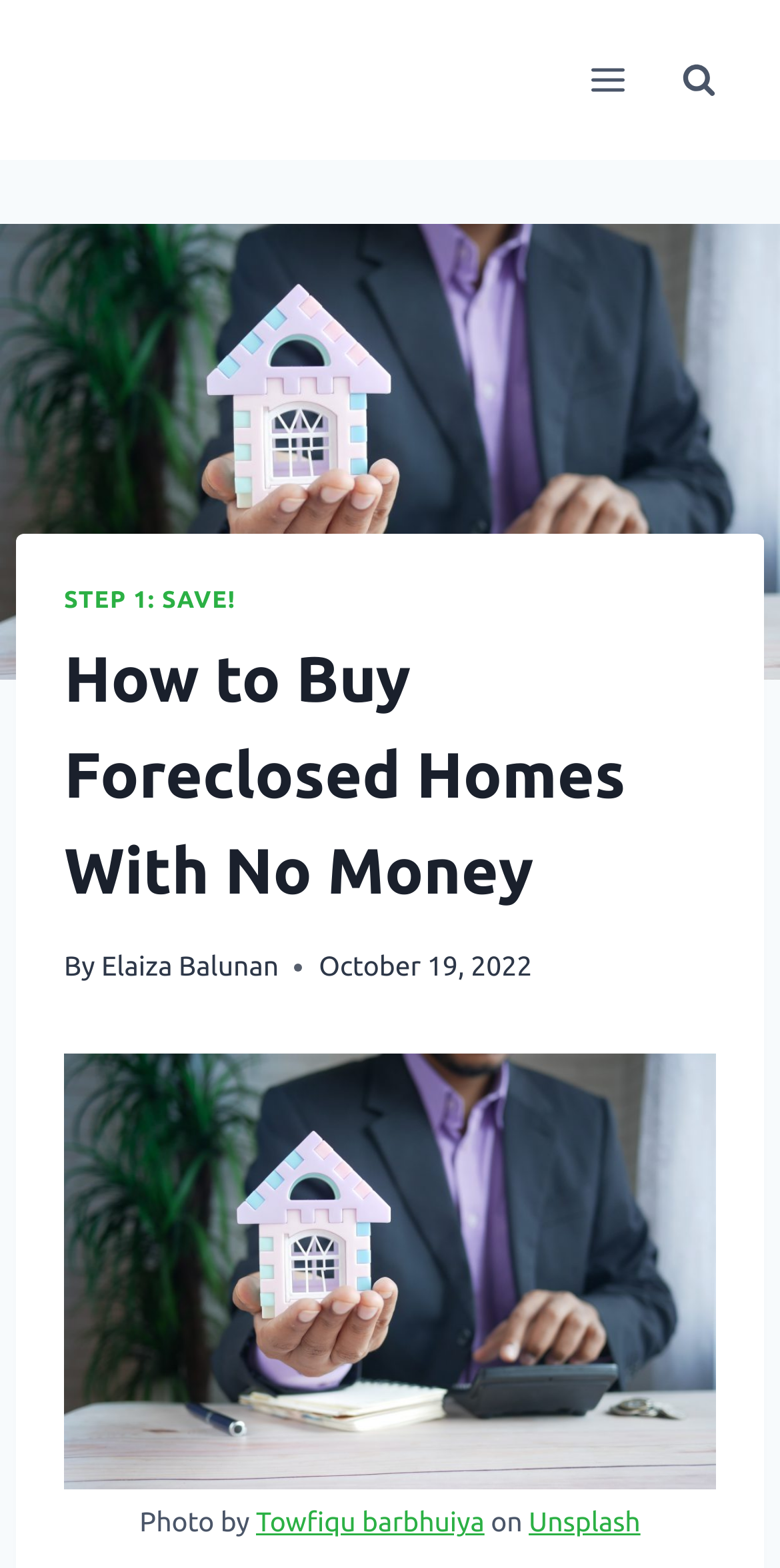What is the first step mentioned in the article?
Give a comprehensive and detailed explanation for the question.

The first step mentioned in the article can be found by looking at the header section of the webpage, where it says 'STEP 1: SAVE!', indicating that the first step is to save.